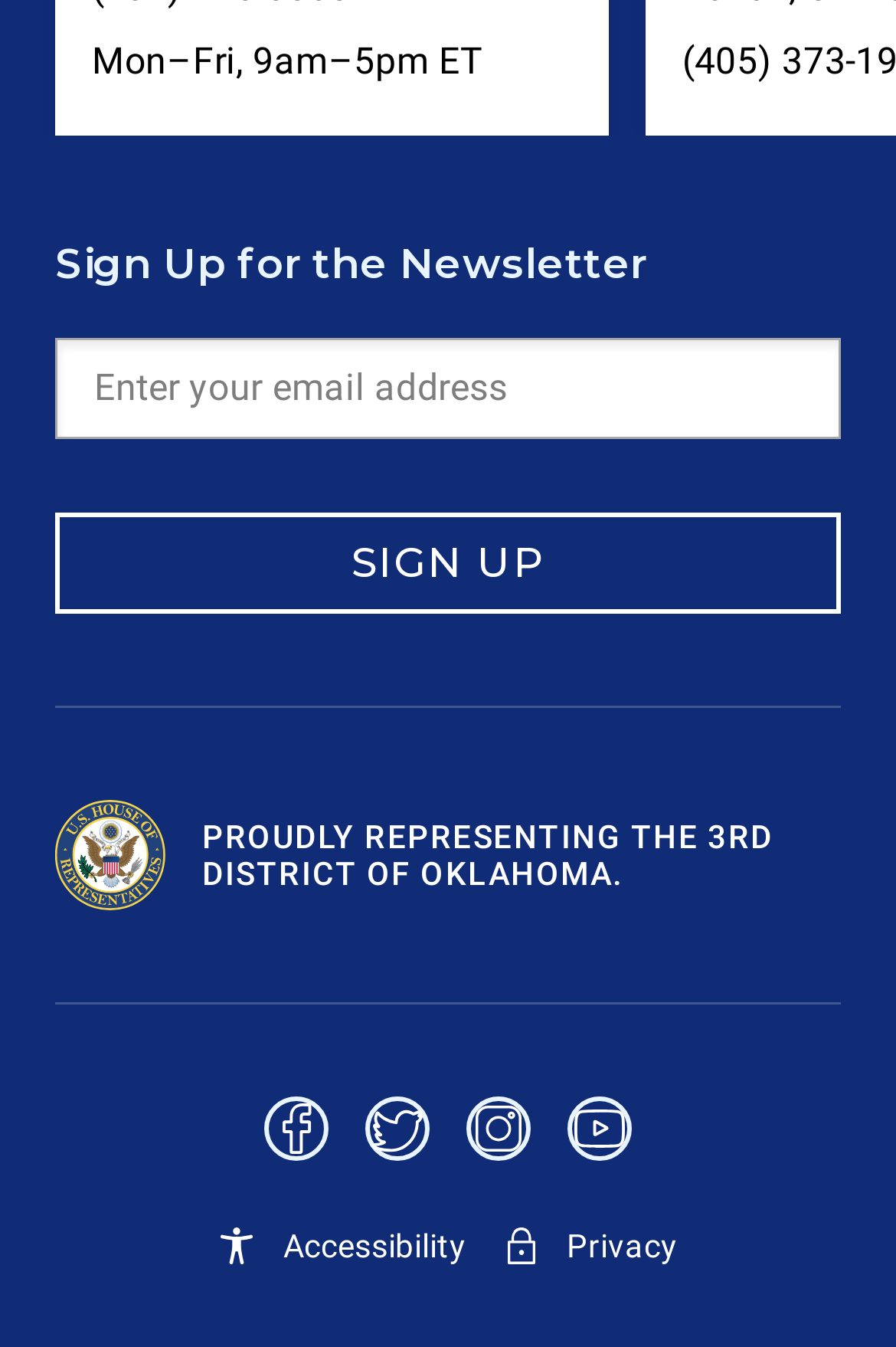Identify the bounding box coordinates of the clickable region necessary to fulfill the following instruction: "Enter email address". The bounding box coordinates should be four float numbers between 0 and 1, i.e., [left, top, right, bottom].

[0.105, 0.261, 0.895, 0.316]